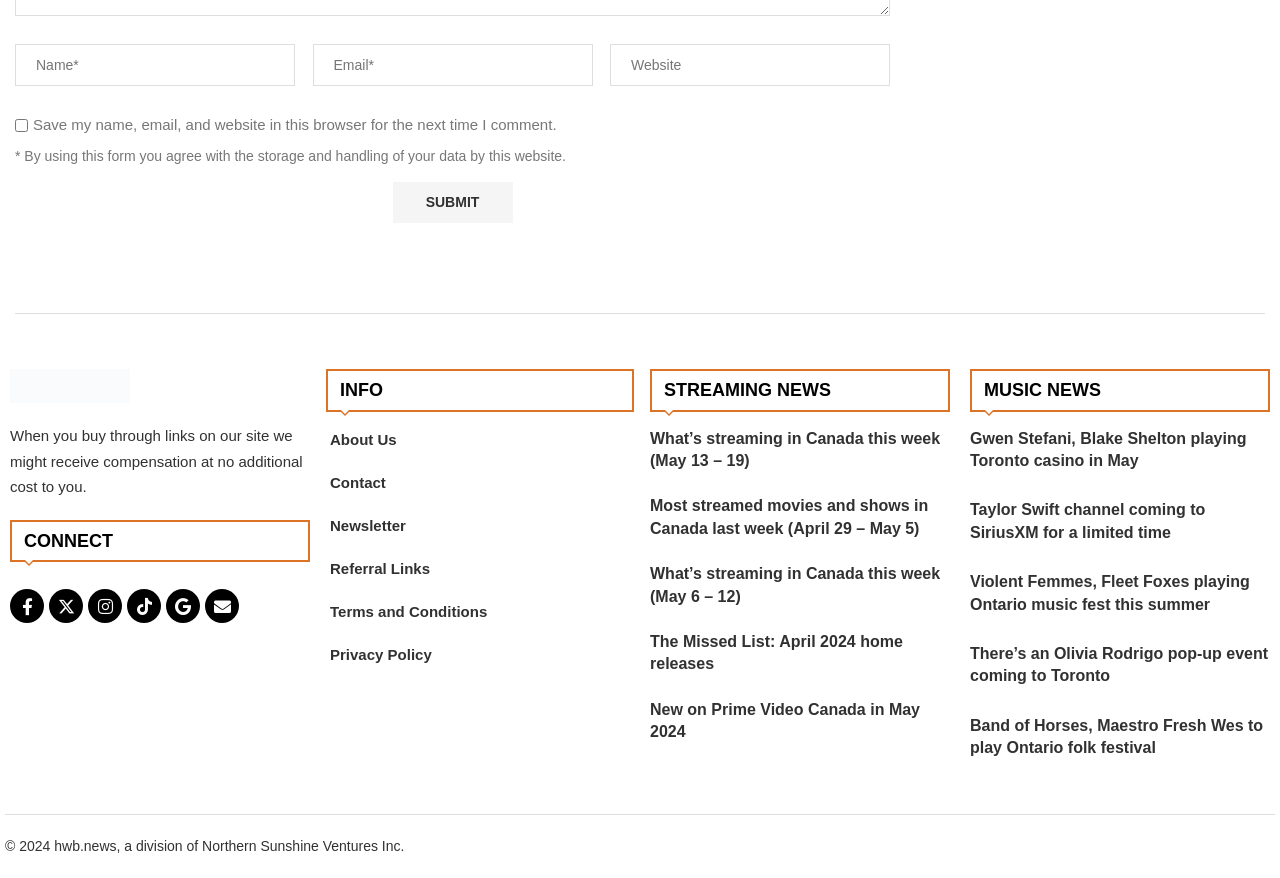Locate the bounding box coordinates of the area that needs to be clicked to fulfill the following instruction: "Visit the Facebook page". The coordinates should be in the format of four float numbers between 0 and 1, namely [left, top, right, bottom].

[0.008, 0.671, 0.034, 0.71]